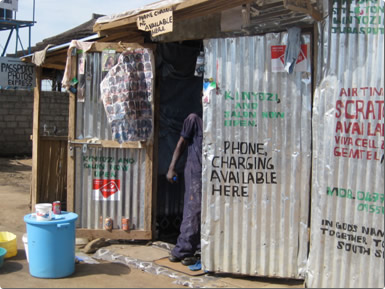What is the purpose of the blue basin?
Provide a well-explained and detailed answer to the question.

The blue basin is seen nearby the makeshift phone charging station, and its purpose can be inferred as either cleaning or storing supplies. The caption does not provide explicit information about the basin's use, but based on its location and appearance, it is likely used for one of these purposes.